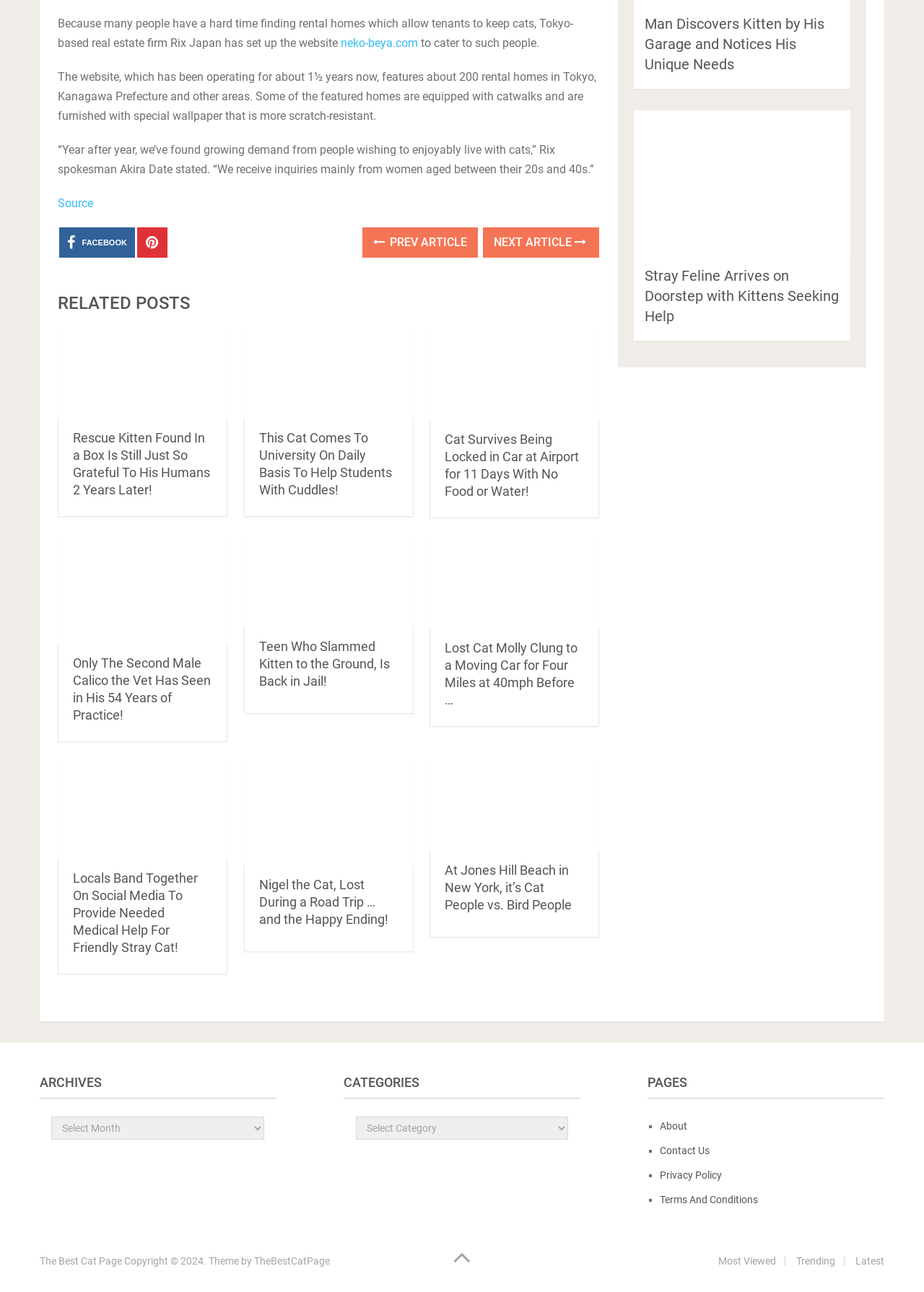How many social media links are provided at the bottom of the webpage?
Respond to the question with a well-detailed and thorough answer.

At the bottom of the webpage, there are two social media links, one for Facebook and one for another platform, represented by the icons  and  respectively.